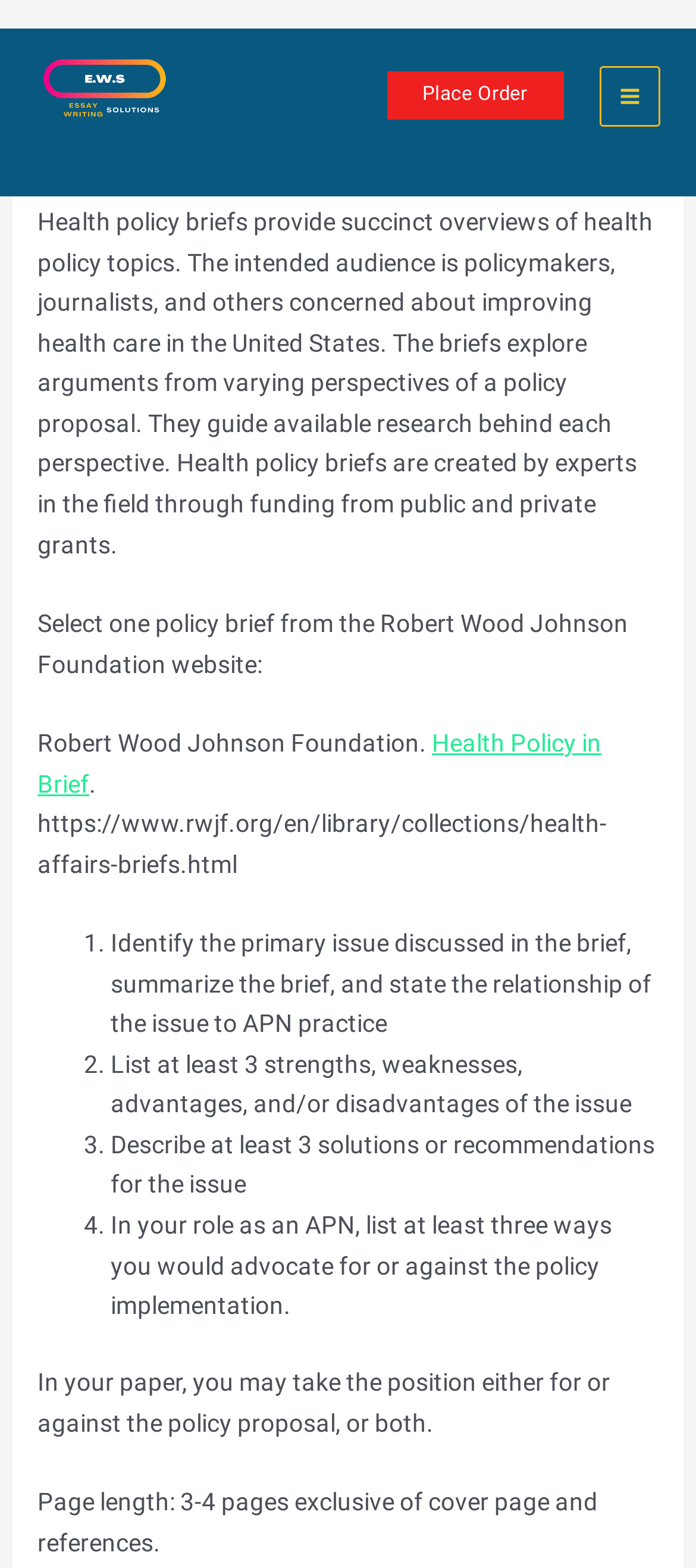What is the purpose of health policy briefs?
Please use the image to deliver a detailed and complete answer.

According to the webpage, health policy briefs provide succinct overviews of health policy topics, and are intended for policymakers, journalists, and others concerned about improving health care in the United States.